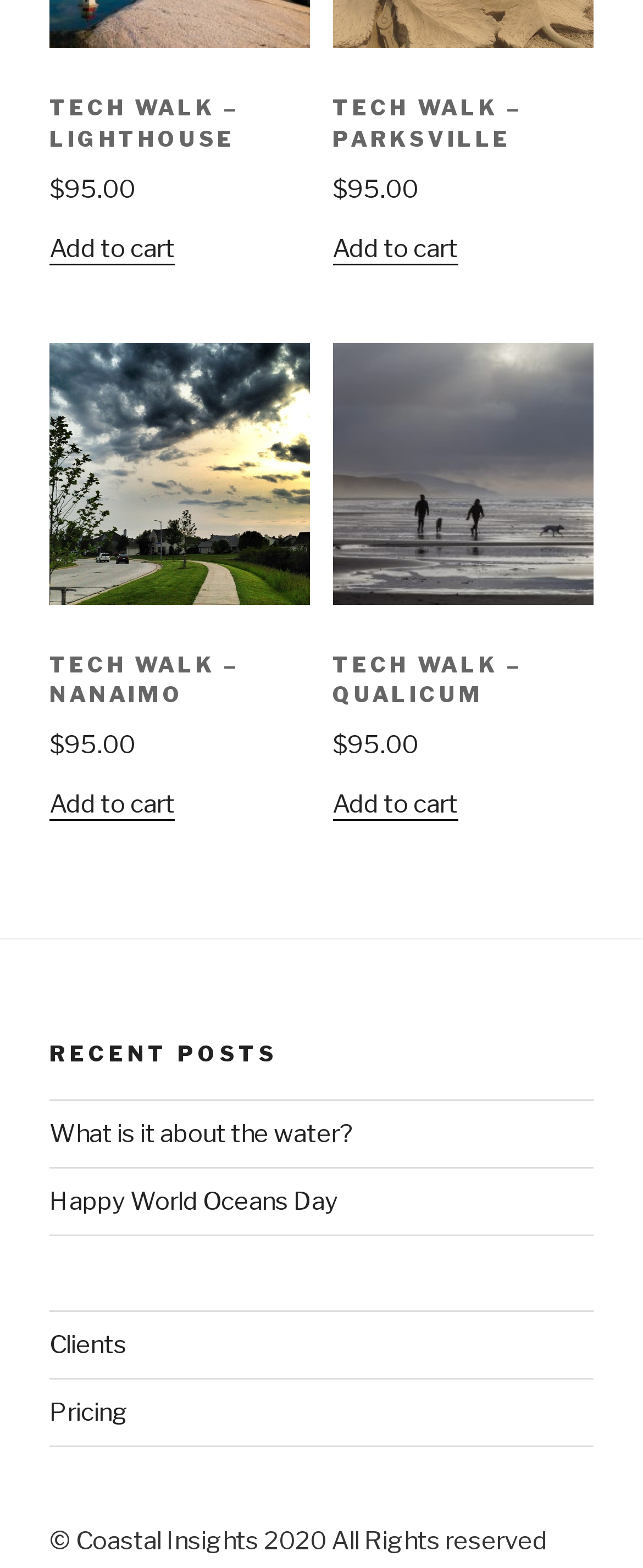Find the bounding box coordinates for the HTML element described in this sentence: "Tech Walk – Parksville $95.00". Provide the coordinates as four float numbers between 0 and 1, in the format [left, top, right, bottom].

[0.517, 0.016, 0.923, 0.168]